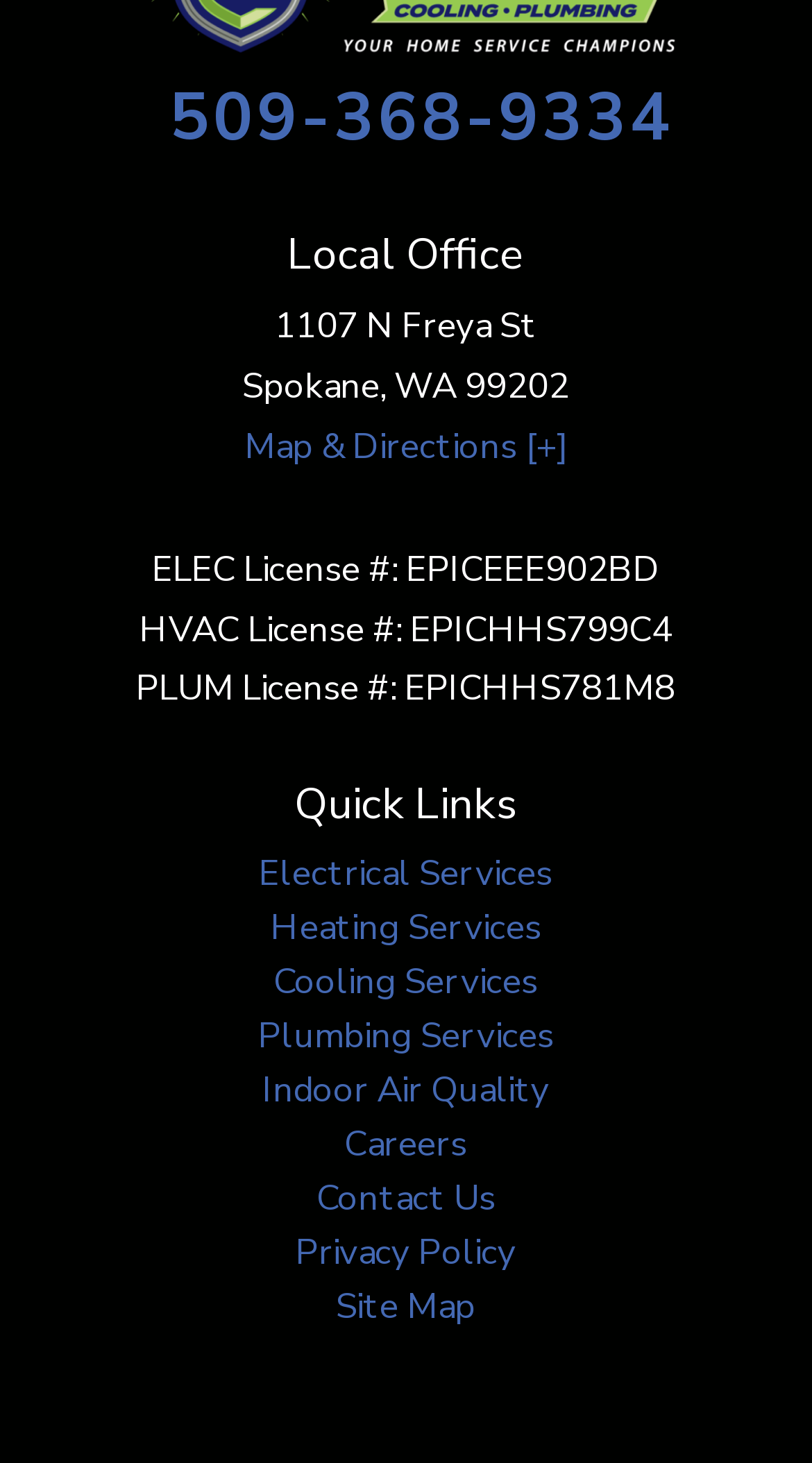Identify the bounding box coordinates for the UI element described as follows: "Indoor Air Quality". Ensure the coordinates are four float numbers between 0 and 1, formatted as [left, top, right, bottom].

[0.323, 0.729, 0.677, 0.762]